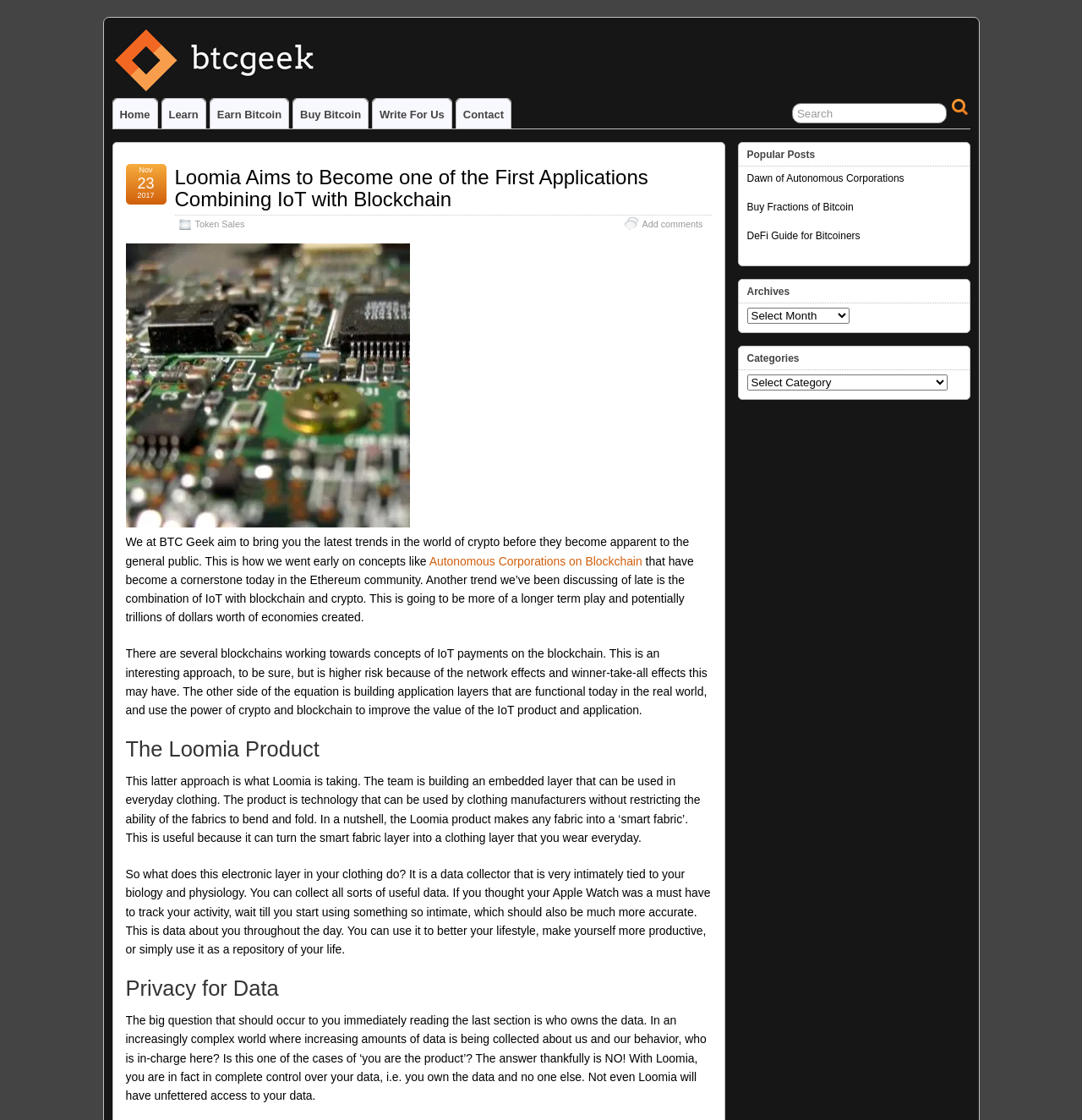Determine the bounding box coordinates for the area that needs to be clicked to fulfill this task: "Click the 'Home' link". The coordinates must be given as four float numbers between 0 and 1, i.e., [left, top, right, bottom].

[0.104, 0.088, 0.145, 0.115]